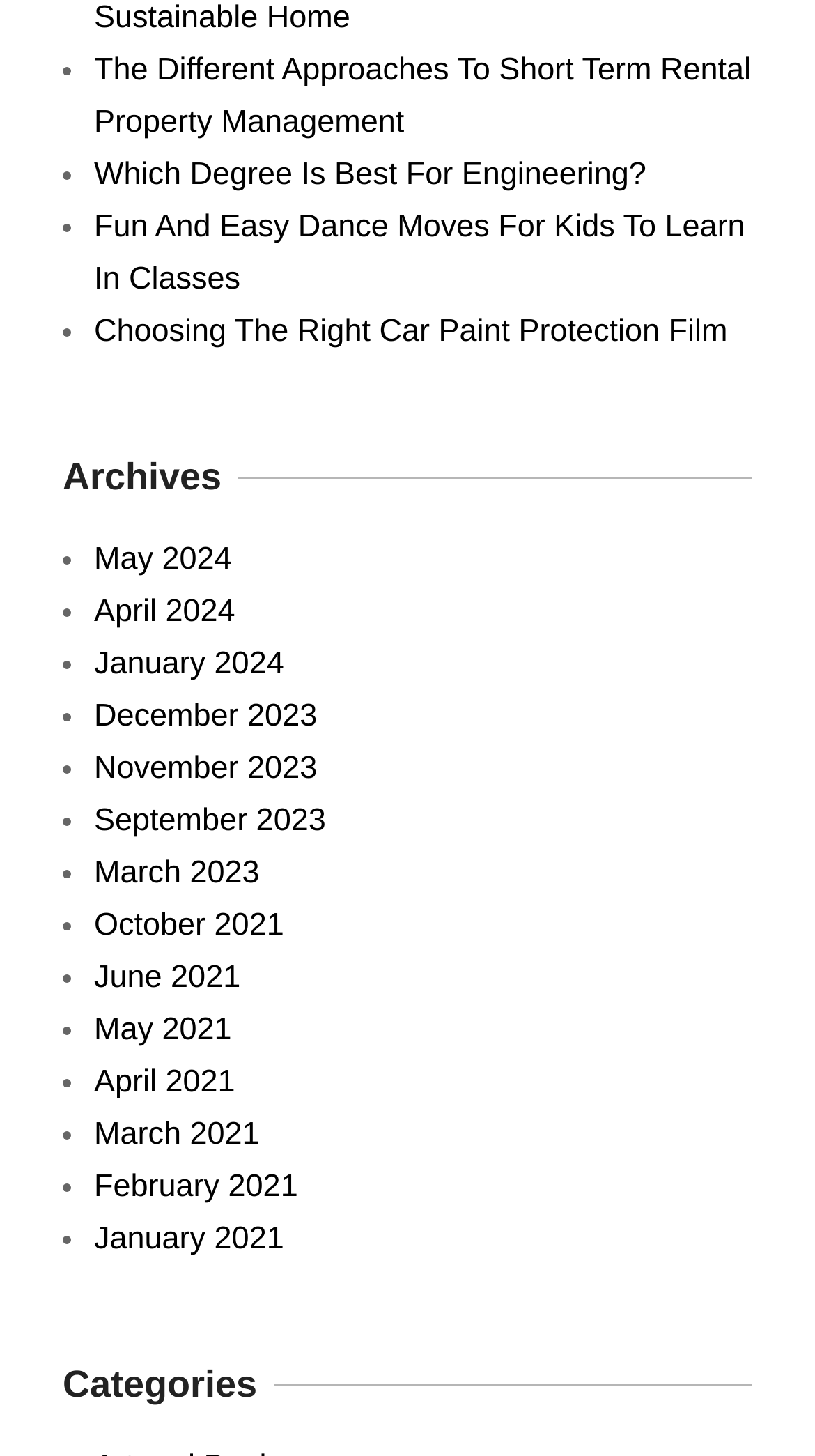Find the bounding box coordinates of the clickable area required to complete the following action: "View The Different Approaches To Short Term Rental Property Management".

[0.115, 0.036, 0.921, 0.097]